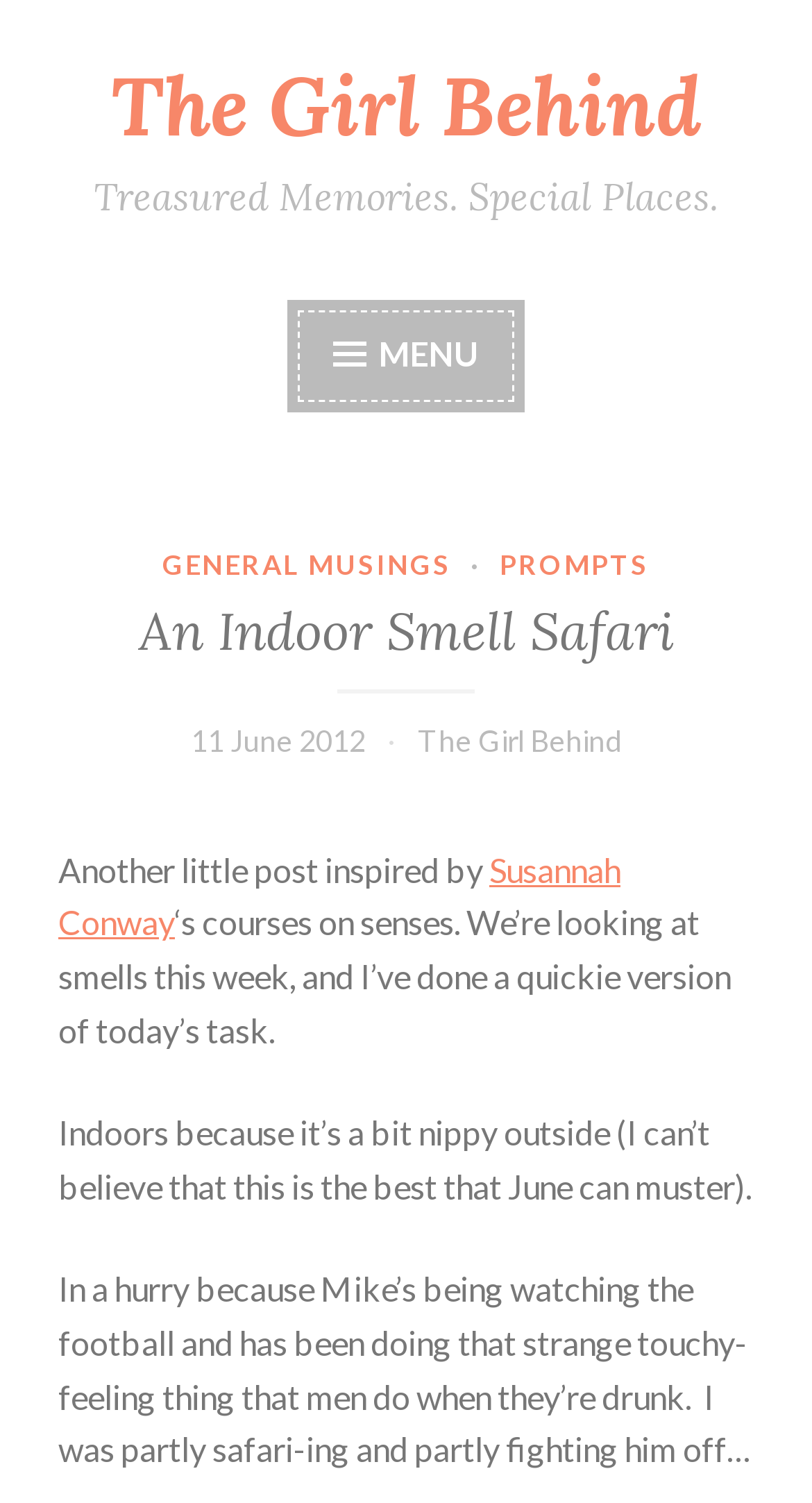What is the name of the author?
Give a one-word or short phrase answer based on the image.

The Girl Behind